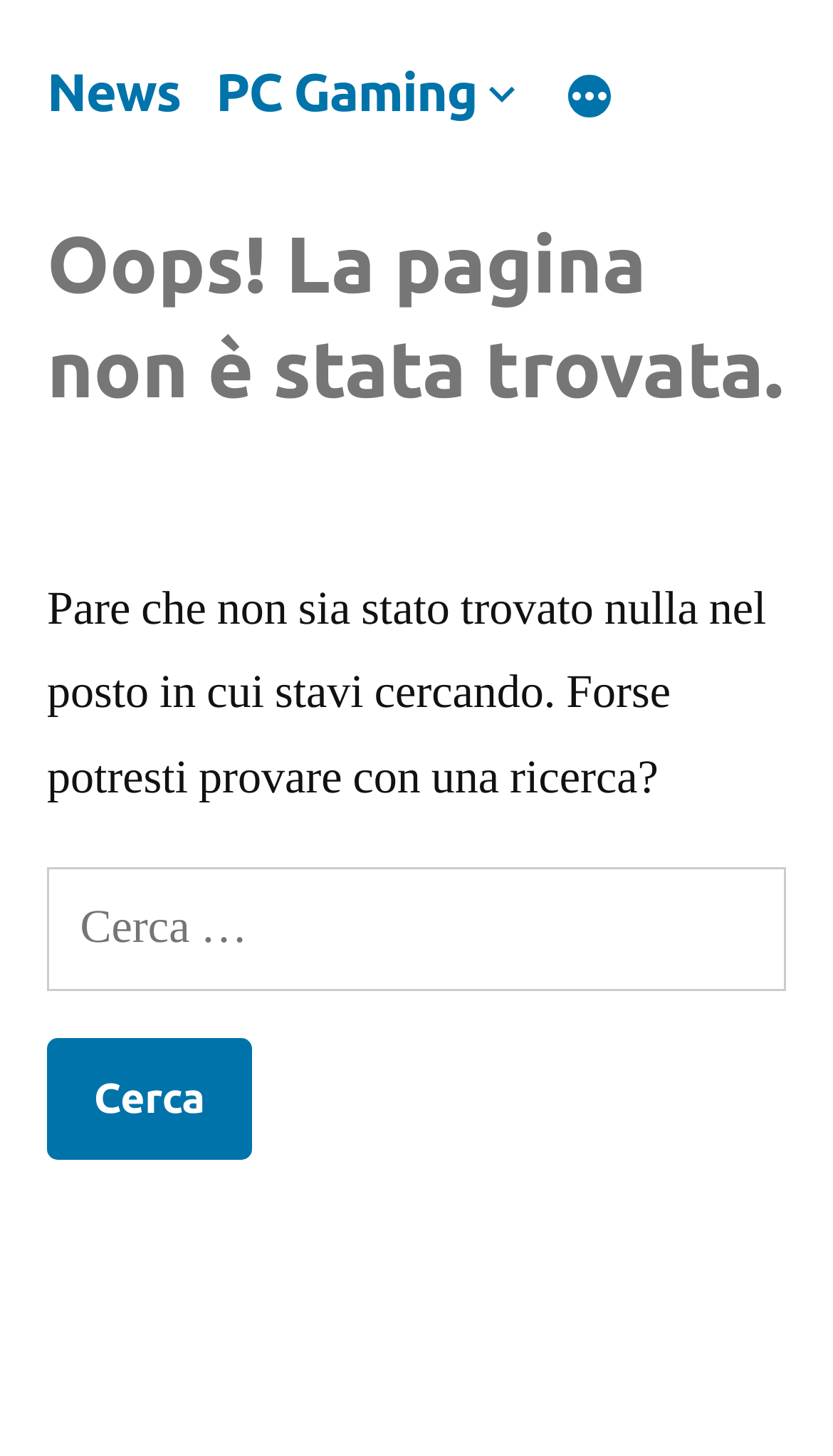What is the text on the button next to the search box?
Carefully analyze the image and provide a detailed answer to the question.

The text on the button next to the search box is 'Cerca', which is Italian for 'Search'.